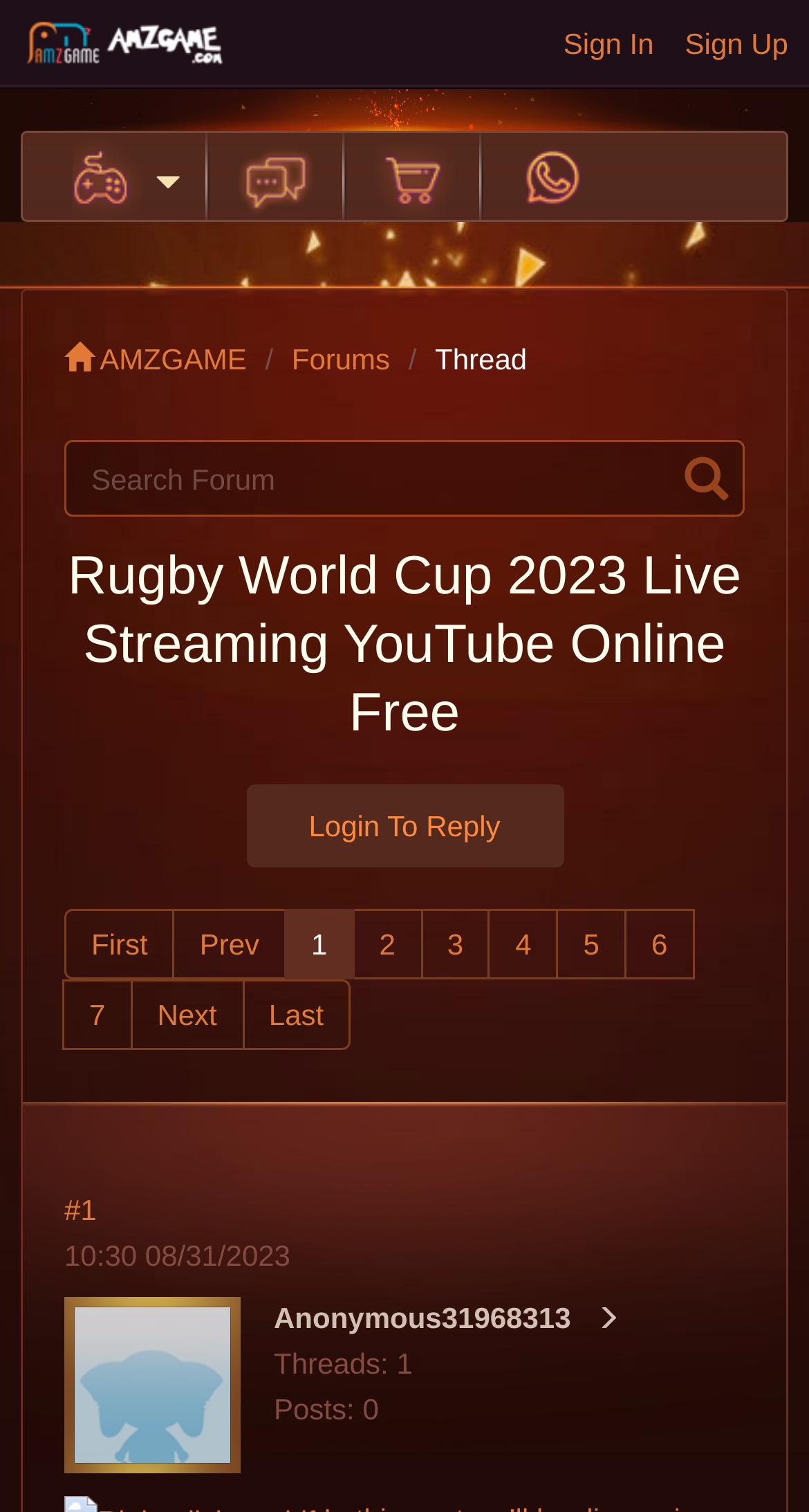Select the bounding box coordinates of the element I need to click to carry out the following instruction: "Sign up for an account".

[0.847, 0.018, 0.974, 0.04]